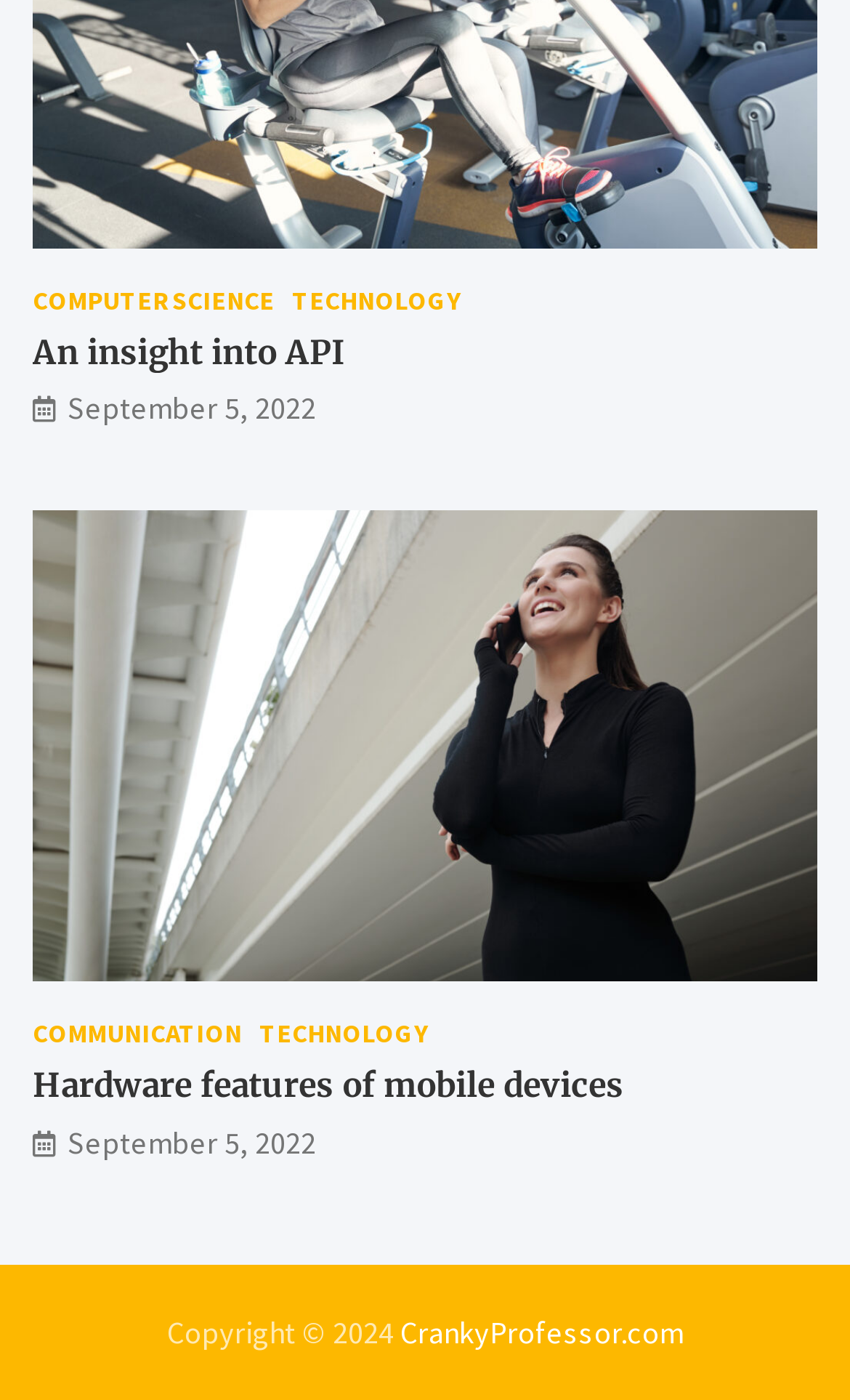From the element description Technology, predict the bounding box coordinates of the UI element. The coordinates must be specified in the format (top-left x, top-left y, bottom-right x, bottom-right y) and should be within the 0 to 1 range.

[0.305, 0.723, 0.503, 0.752]